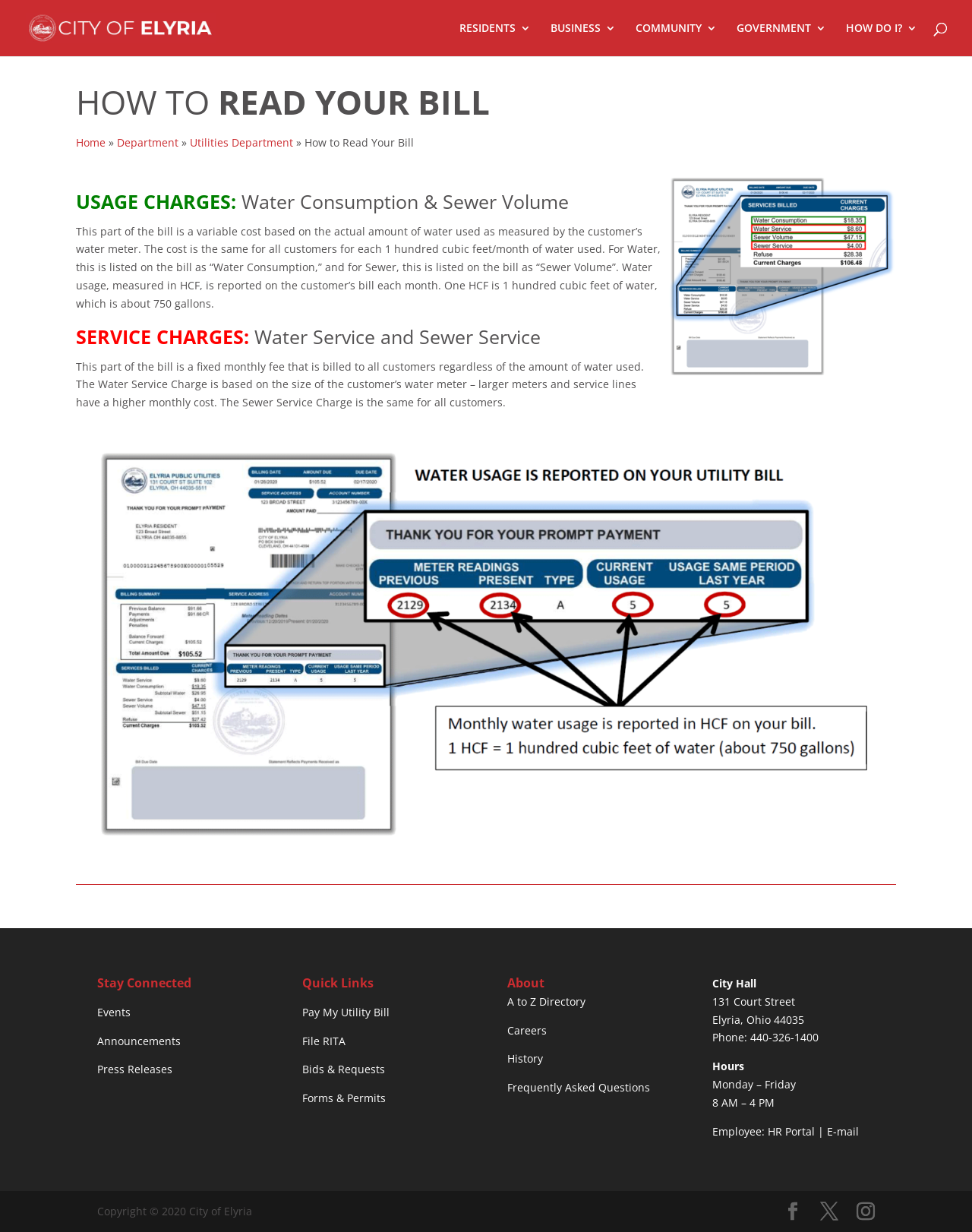Describe all visible elements and their arrangement on the webpage.

The webpage is about "How to Read Your Bill" provided by the Utilities Department of the City of Elyria. At the top left corner, there is a link to the City of Elyria's homepage, accompanied by a small image of the city's logo. Below this, there are three main navigation links: "RESIDENTS", "BUSINESS", and "COMMUNITY", followed by "GOVERNMENT" and "HOW DO I?".

The main content of the page is an article that explains how to read a utility bill. The article is divided into sections, each with a heading. The first section is "HOW TO READ YOUR BILL", which is followed by a brief introduction. The next section is "USAGE CHARGES: Water Consumption & Sewer Volume", which explains the variable cost based on water usage. This section includes an image of a utility bill with rate explanations.

The following sections are "SERVICE CHARGES: Water Service and Sewer Service", which explains the fixed monthly fee, and an image of a sample water usage as shown on a utility bill. The article provides detailed information about how to read and understand the different charges on the bill.

At the bottom of the page, there are several sections with links to other pages, including "Stay Connected", "Quick Links", "About", and "City Hall". These sections provide access to various resources, such as events, announcements, press releases, and forms and permits. The page also includes contact information for City Hall, including the address, phone number, and hours of operation.

There are also several social media links at the bottom right corner of the page. Finally, the page includes a copyright notice at the very bottom.